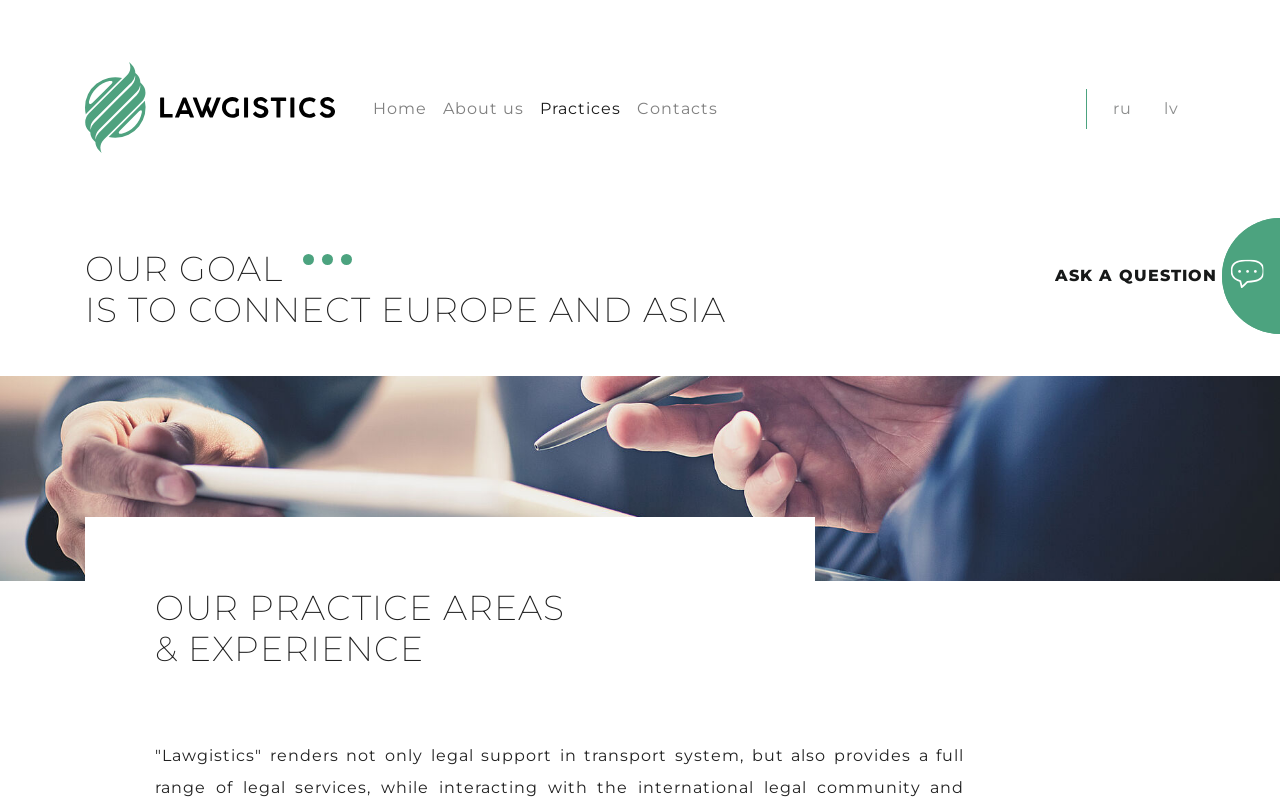Find the bounding box coordinates for the HTML element specified by: "ru".

[0.857, 0.111, 0.897, 0.161]